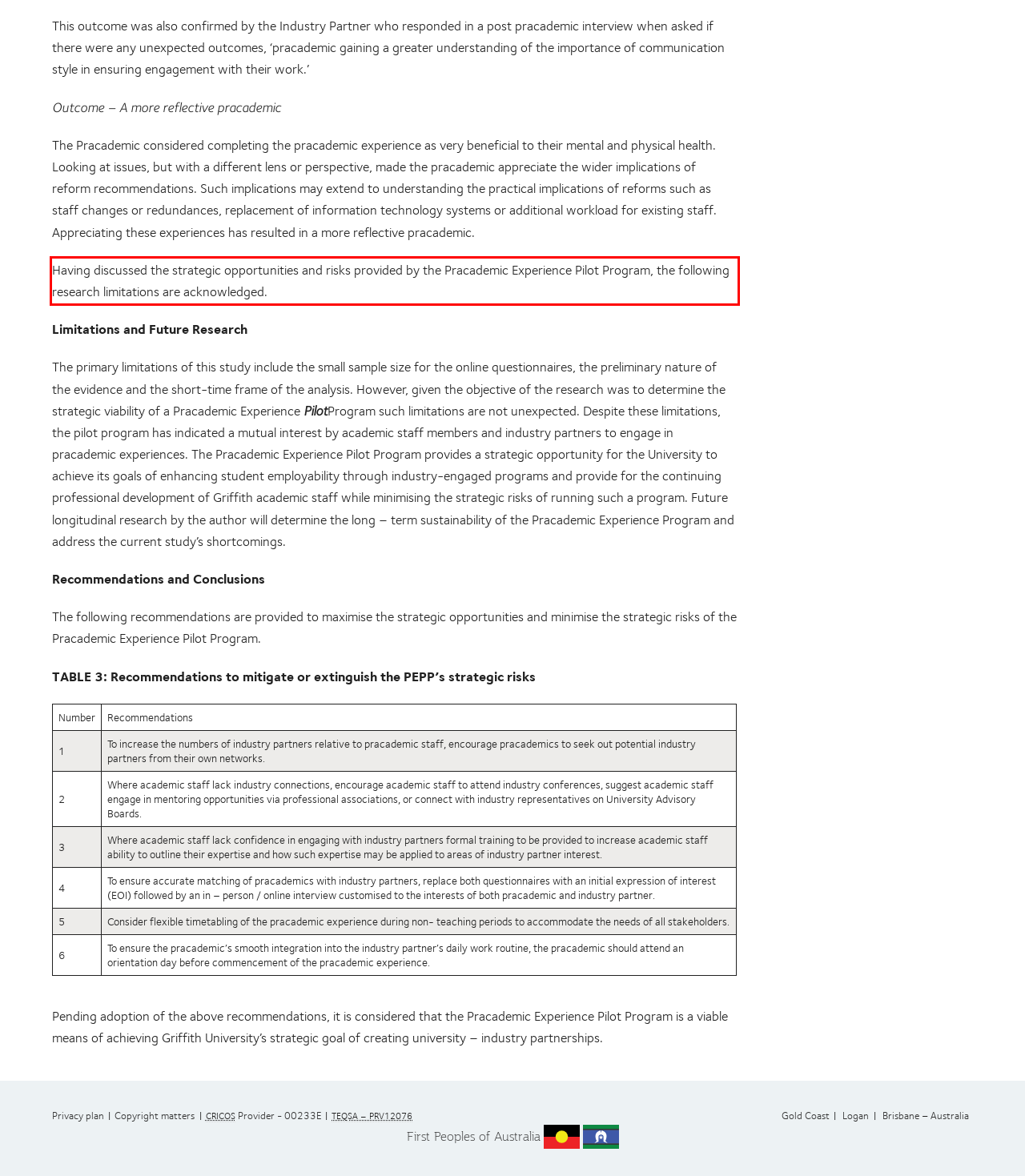Identify the text inside the red bounding box in the provided webpage screenshot and transcribe it.

Having discussed the strategic opportunities and risks provided by the Pracademic Experience Pilot Program, the following research limitations are acknowledged.